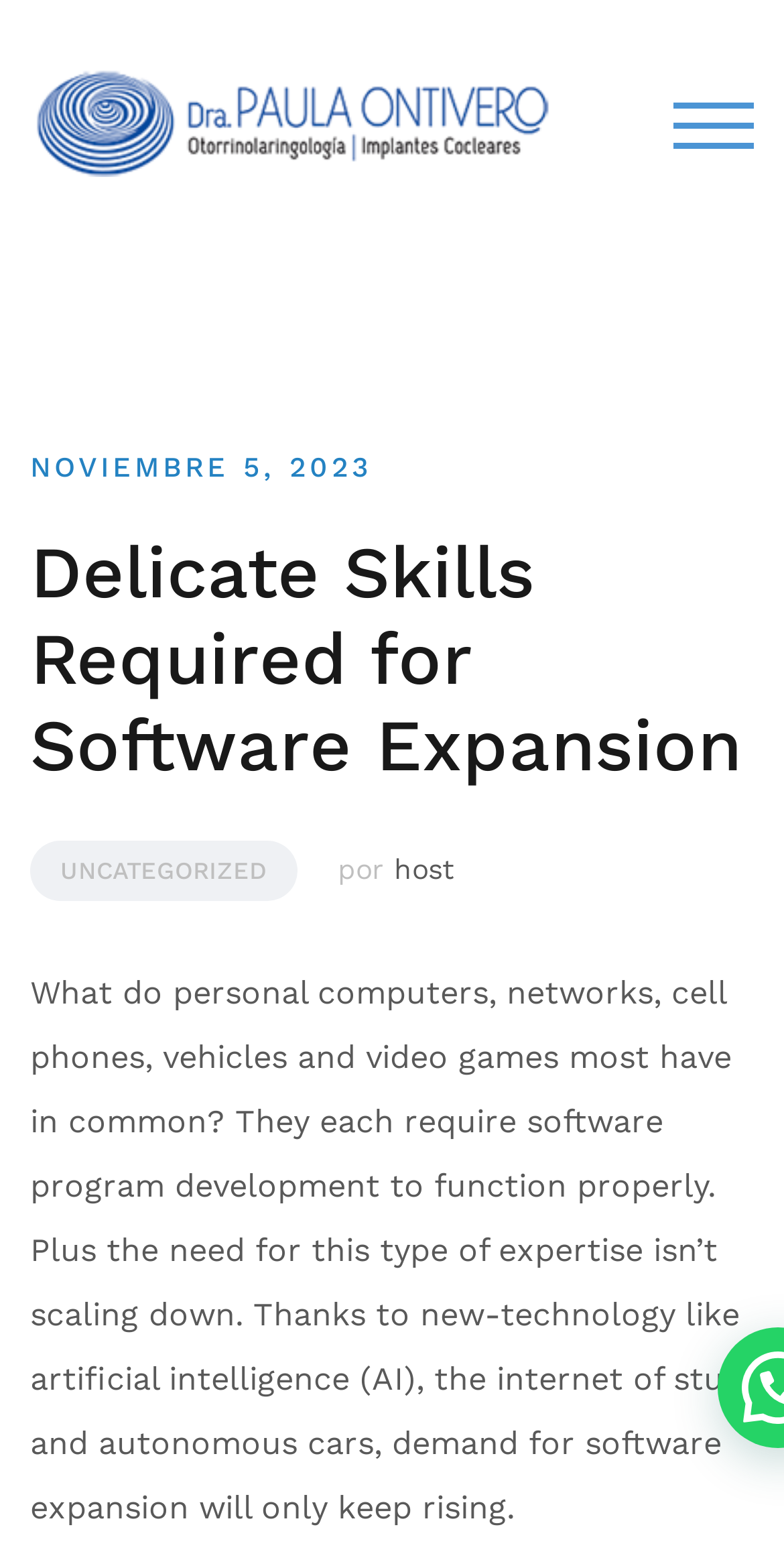What is the main topic of the article?
Please answer using one word or phrase, based on the screenshot.

Software expansion